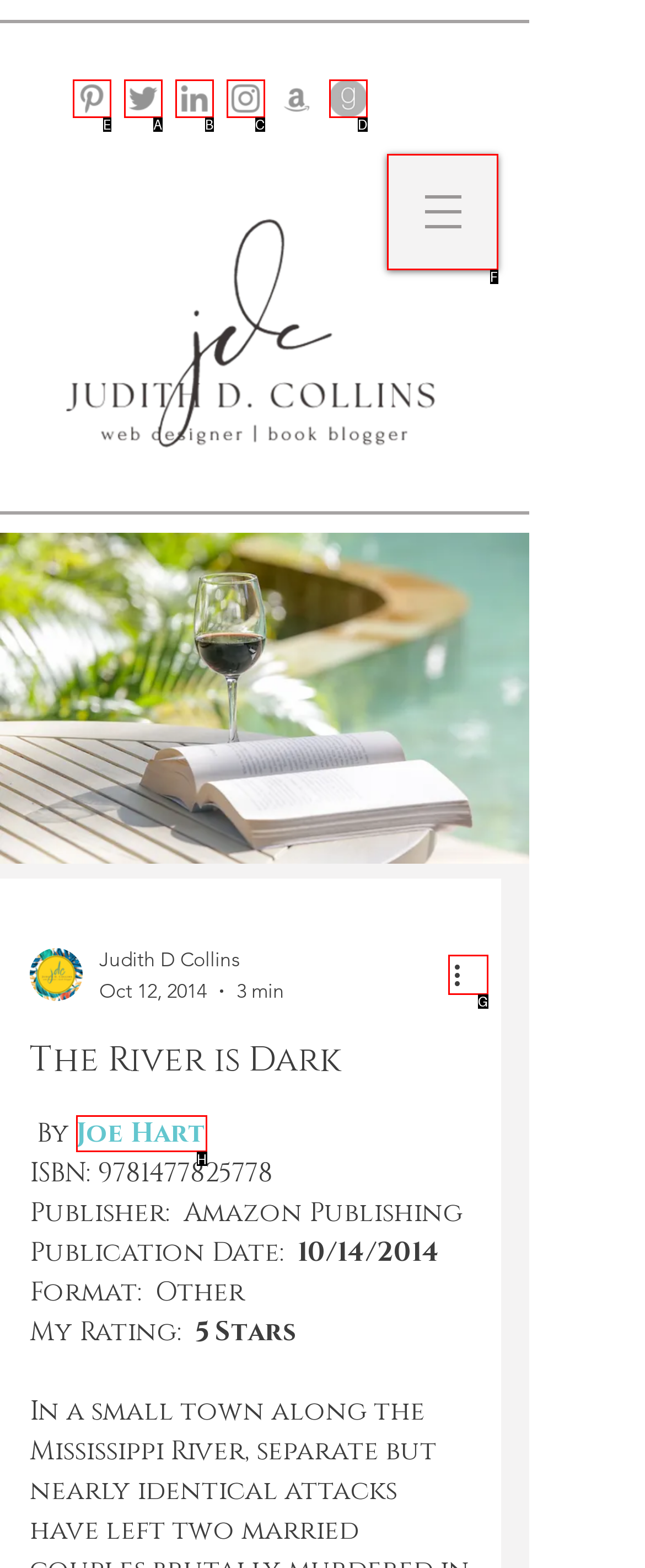Point out the HTML element I should click to achieve the following: Visit Pinterest Reply with the letter of the selected element.

E